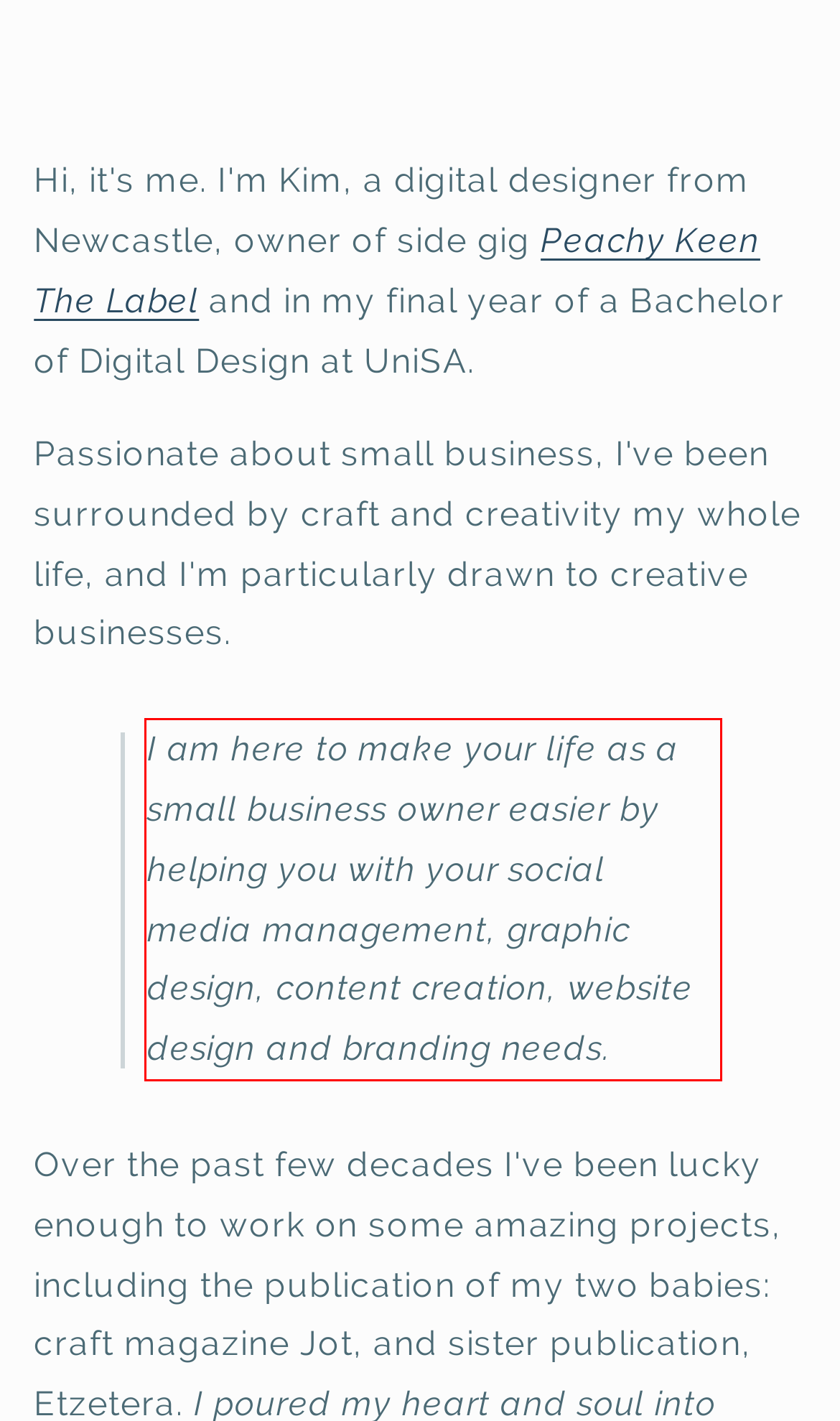In the given screenshot, locate the red bounding box and extract the text content from within it.

I am here to make your life as a small business owner easier by helping you with your social media management, graphic design, content creation, website design and branding needs.